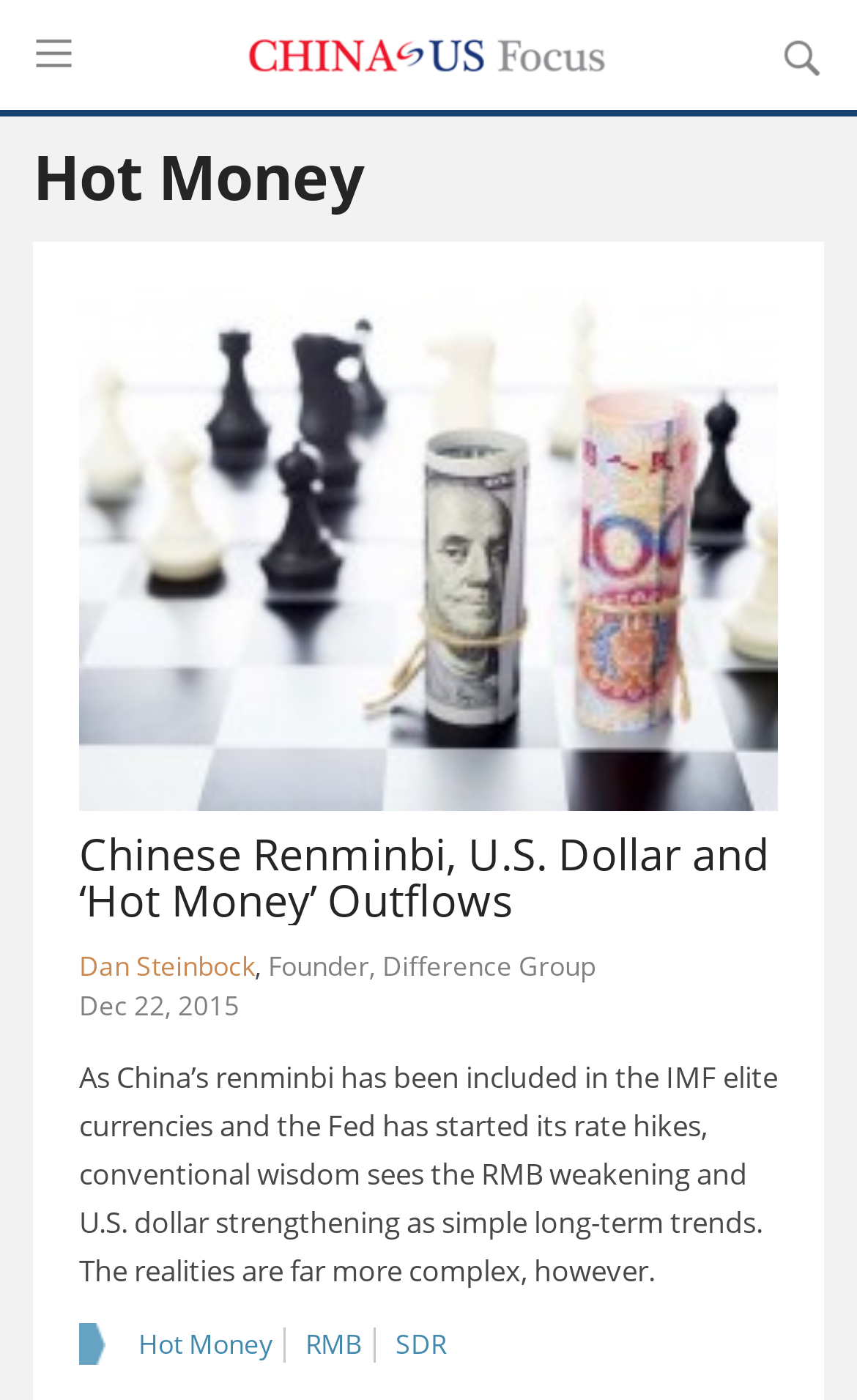Please provide a short answer using a single word or phrase for the question:
What is the main image on the webpage?

An image related to Hot Money